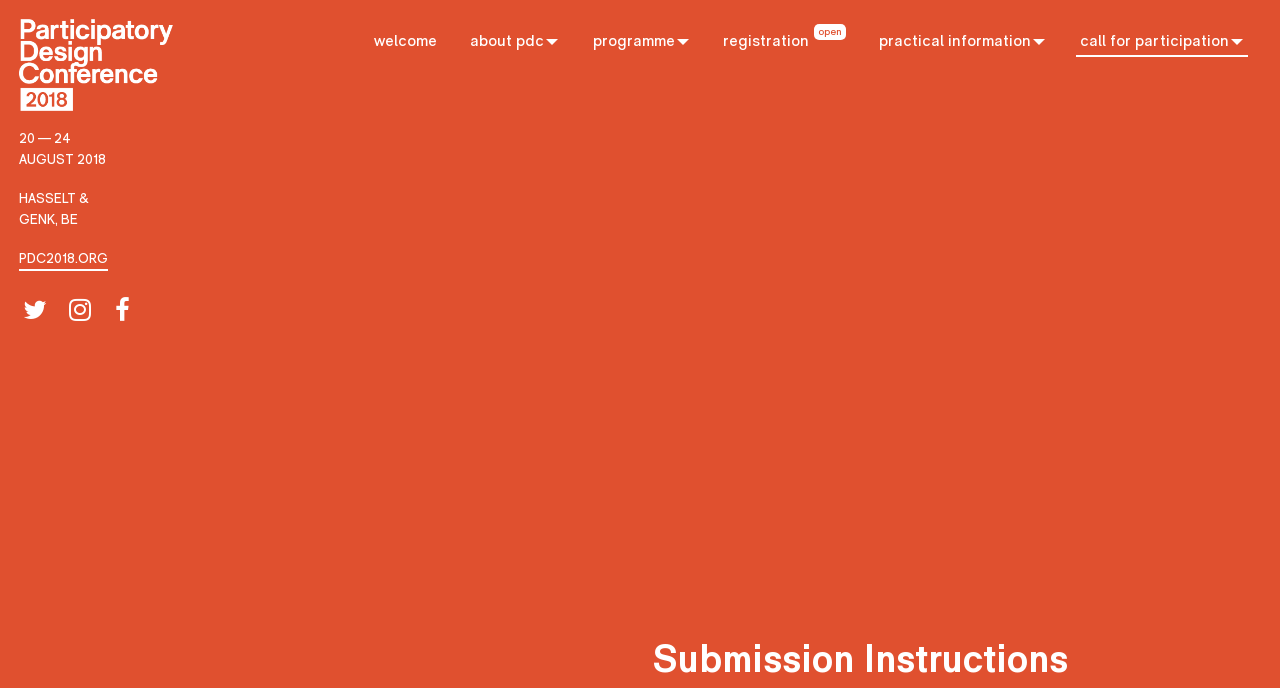How many social media links are present on the webpage?
Look at the image and respond with a single word or a short phrase.

3